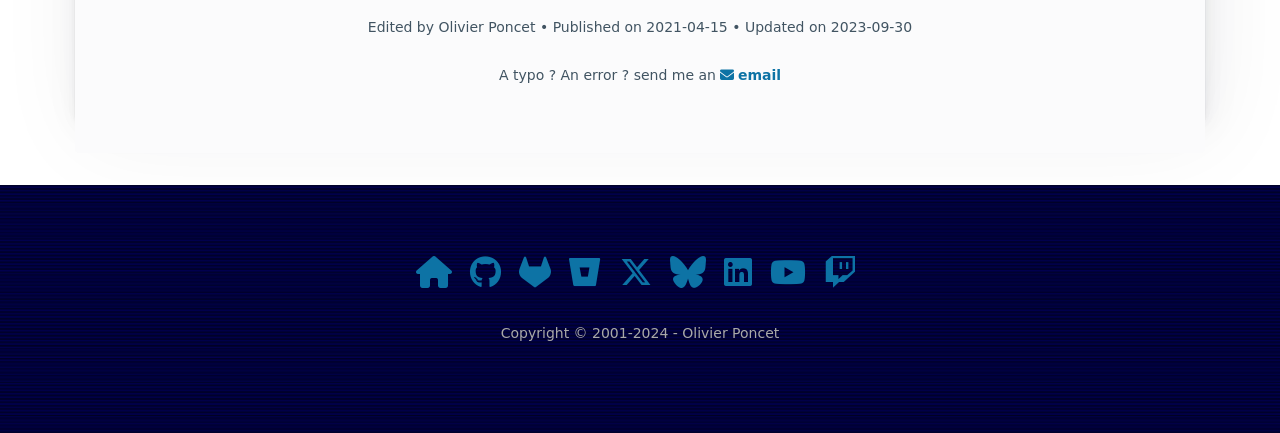Provide the bounding box coordinates for the area that should be clicked to complete the instruction: "view copyright information".

[0.391, 0.75, 0.609, 0.787]